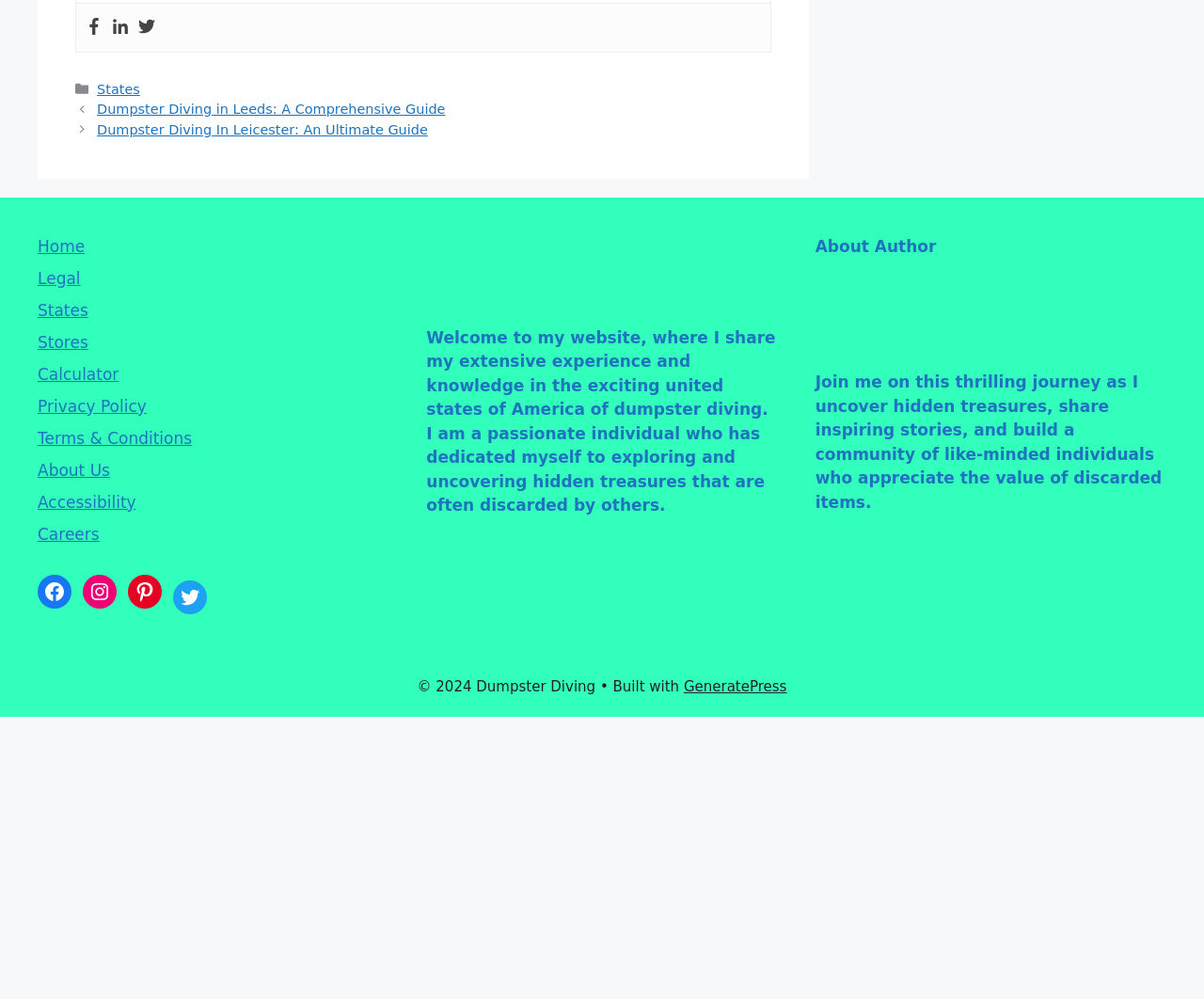Please find the bounding box coordinates for the clickable element needed to perform this instruction: "Go to the Home page".

[0.031, 0.237, 0.07, 0.256]